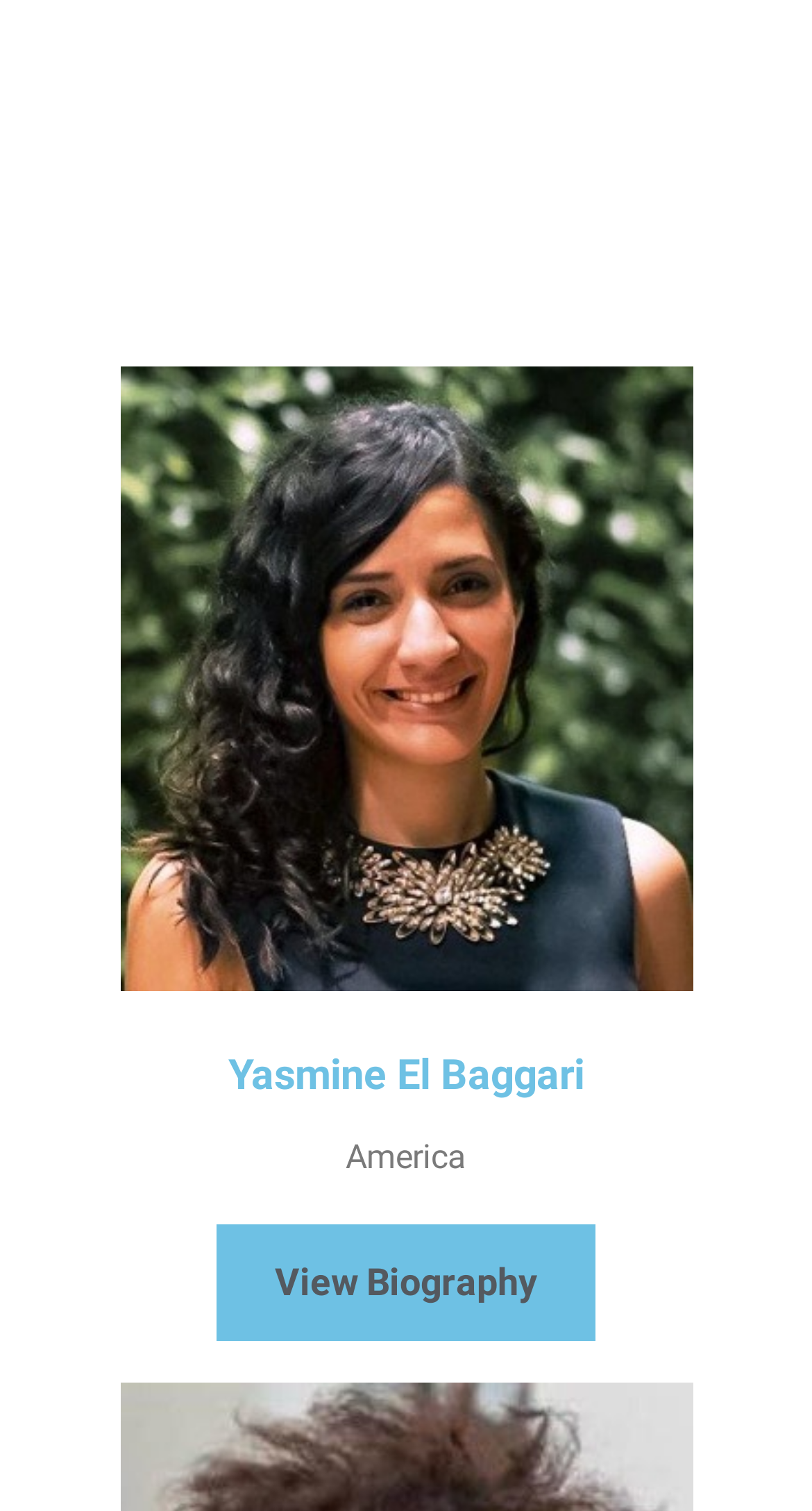Provide the bounding box coordinates of the HTML element described by the text: "Home".

[0.327, 0.022, 0.435, 0.055]